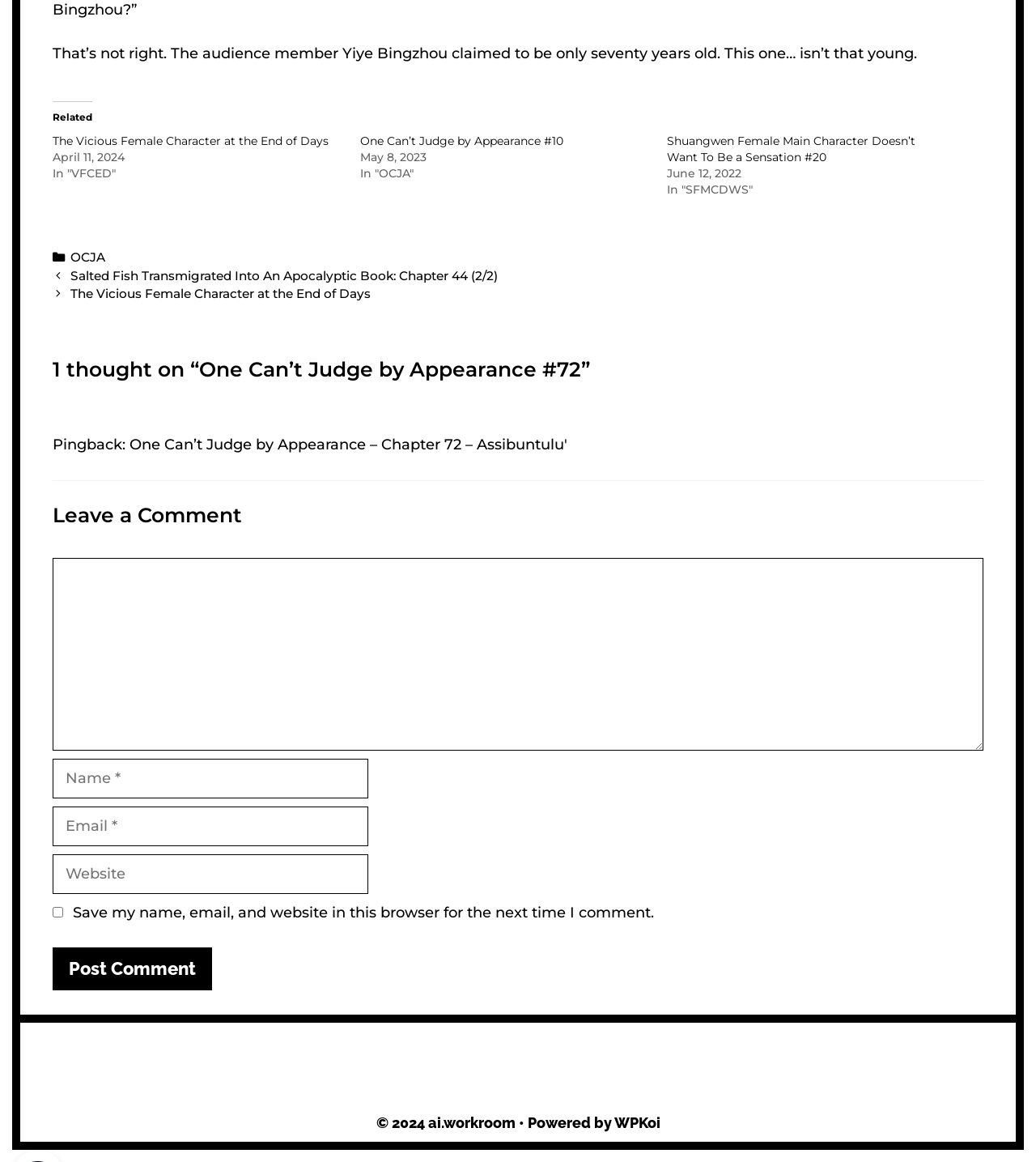How many navigation links are there?
Based on the image, give a concise answer in the form of a single word or short phrase.

2